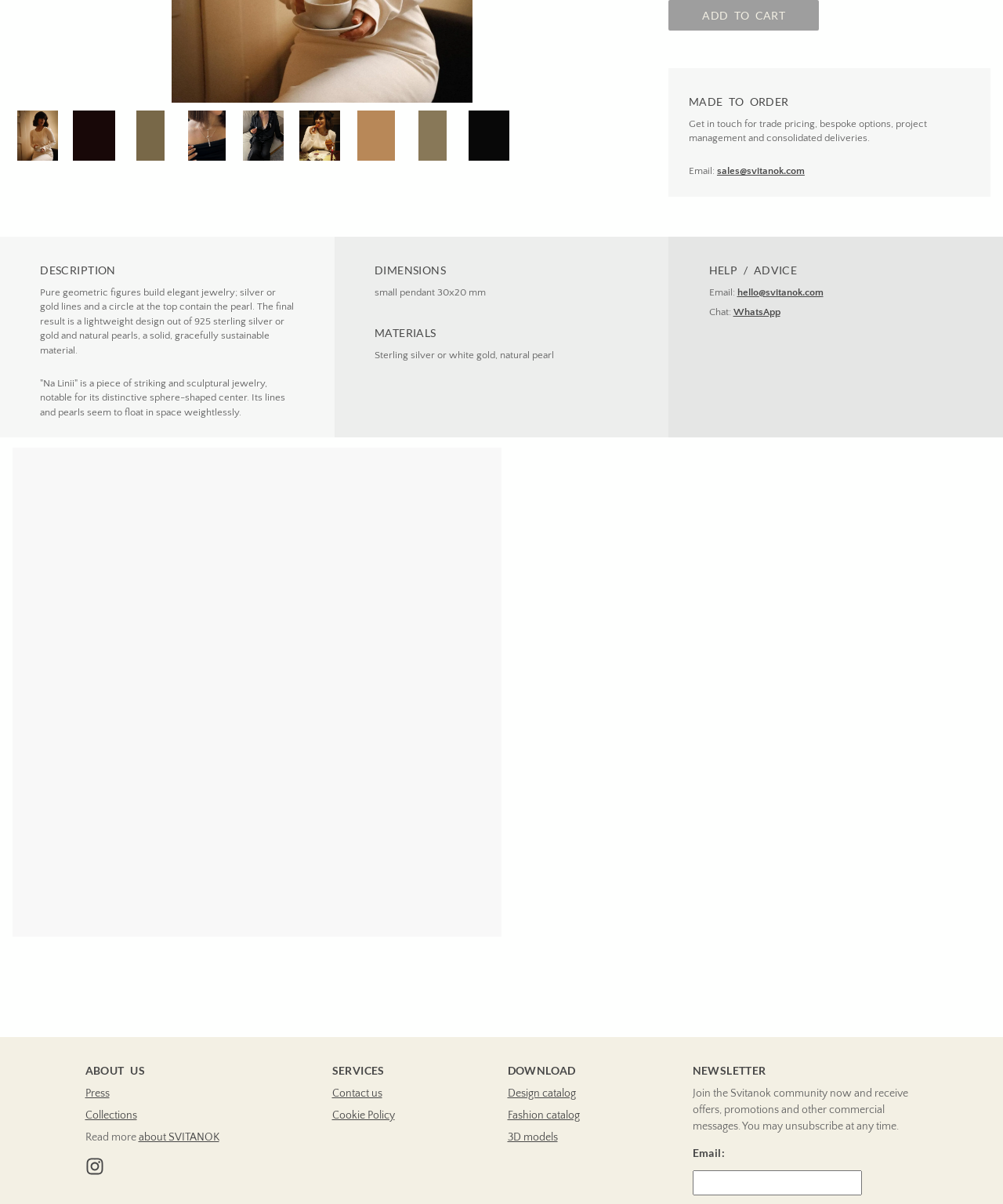Based on the description "aria-label="Facebook icon" title="Facebook"", find the bounding box of the specified UI element.

None